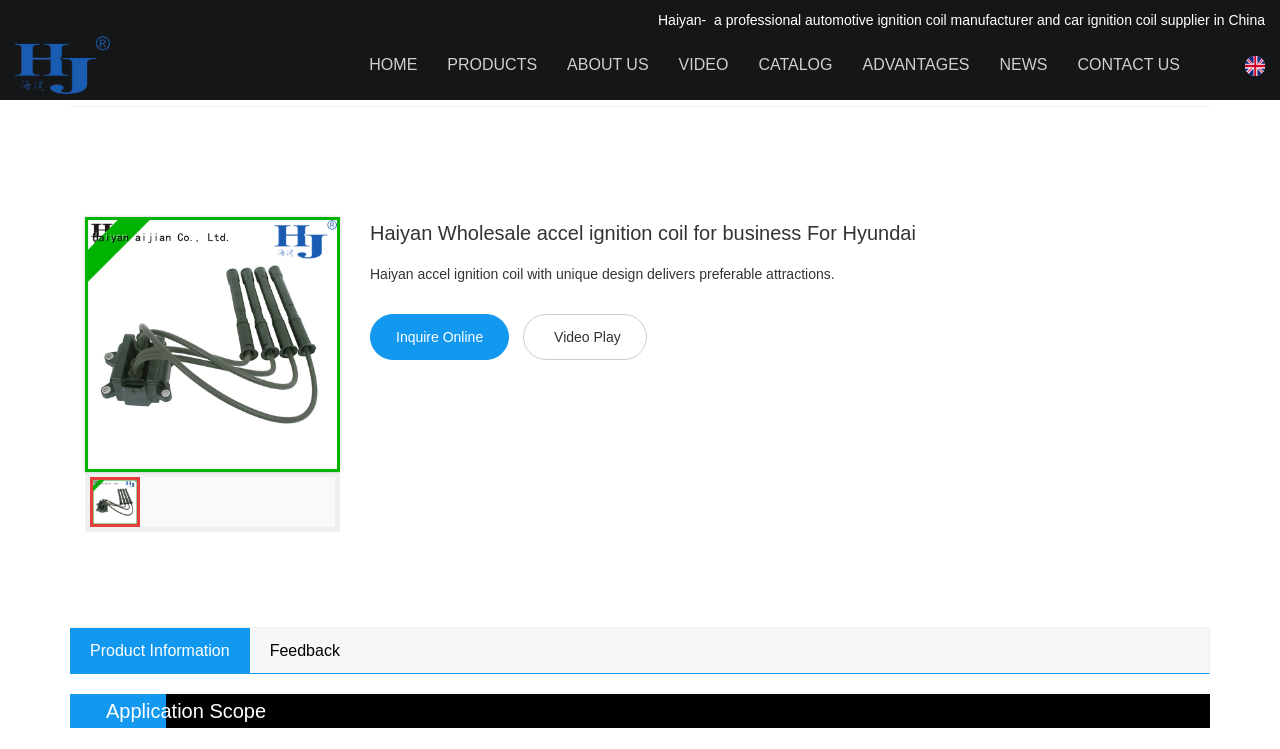Please specify the bounding box coordinates of the clickable region necessary for completing the following instruction: "Click on the 'HOME' link". The coordinates must consist of four float numbers between 0 and 1, i.e., [left, top, right, bottom].

[0.289, 0.04, 0.326, 0.134]